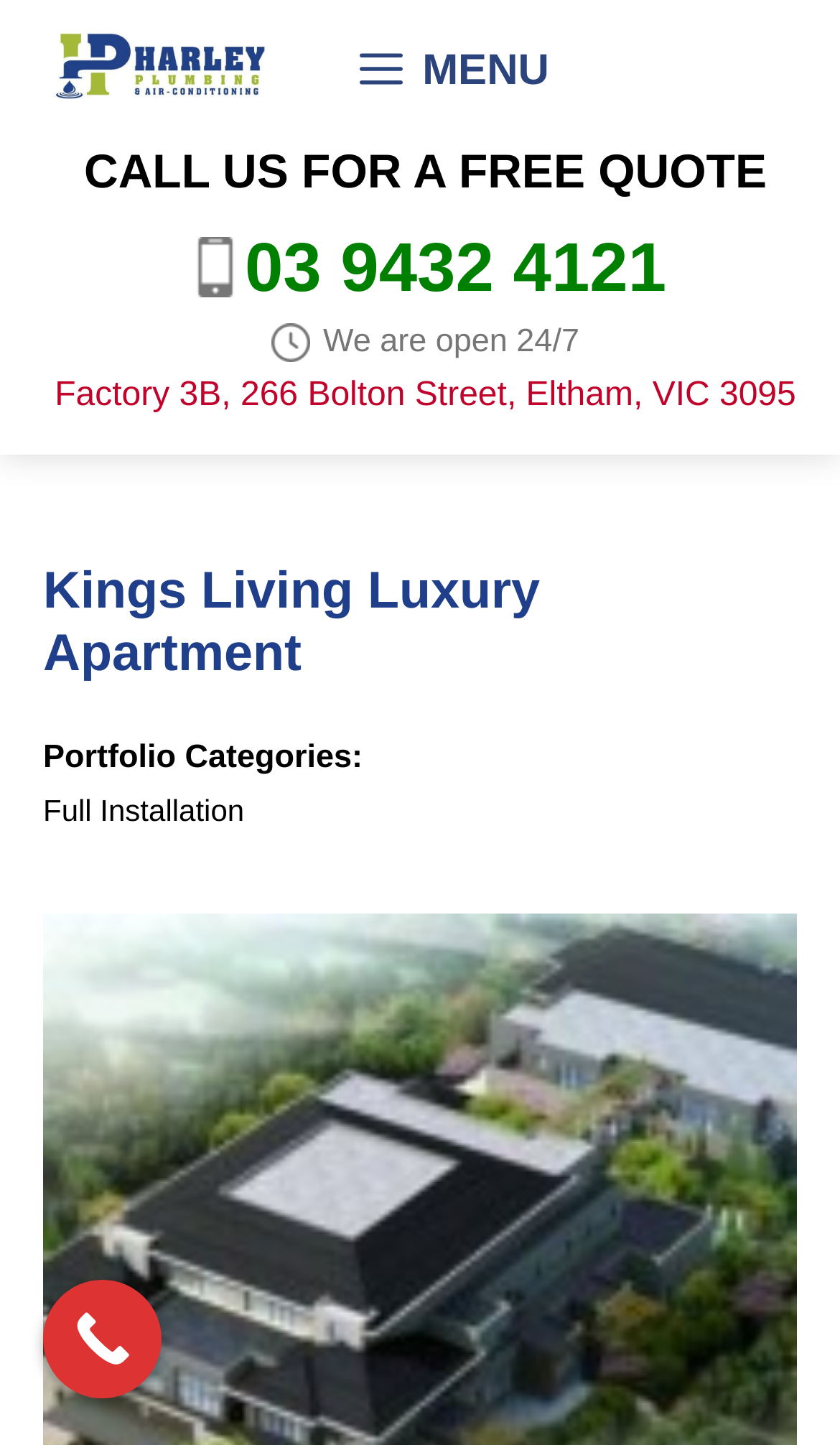What is the operating status of Harley Plumbing?
Give a single word or phrase answer based on the content of the image.

Open 24/7